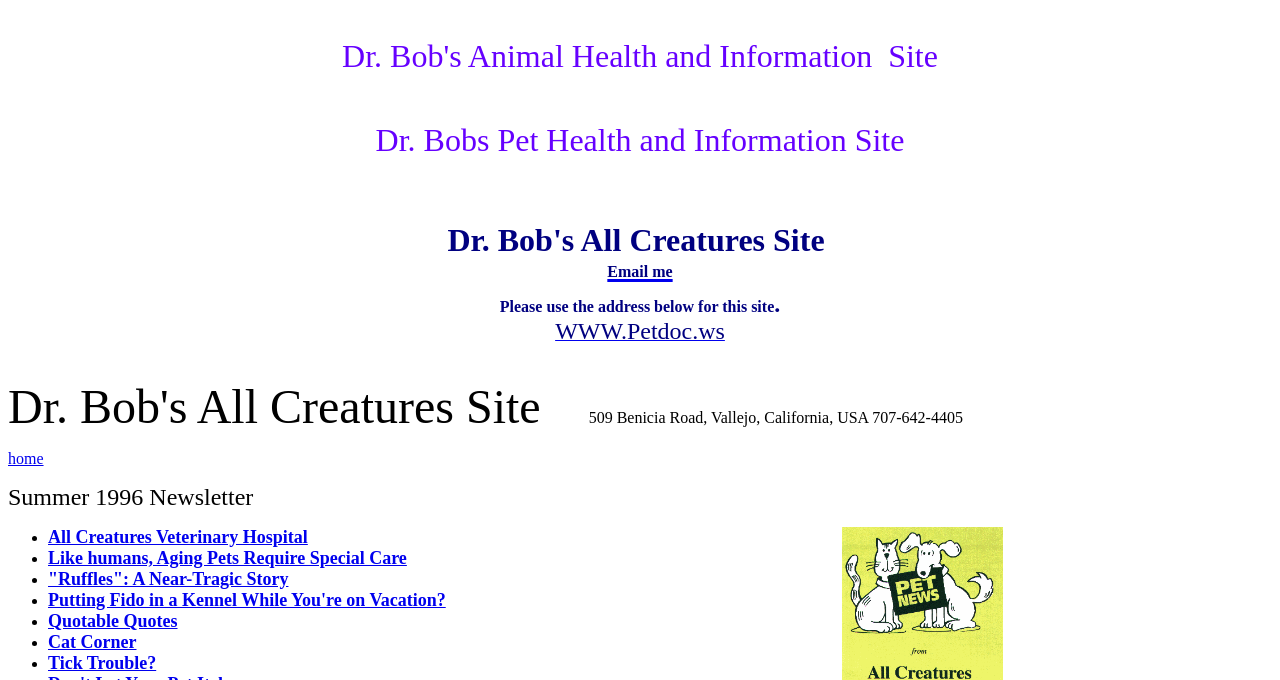Provide a one-word or one-phrase answer to the question:
What is the address of the website?

WWW.Petdoc.ws